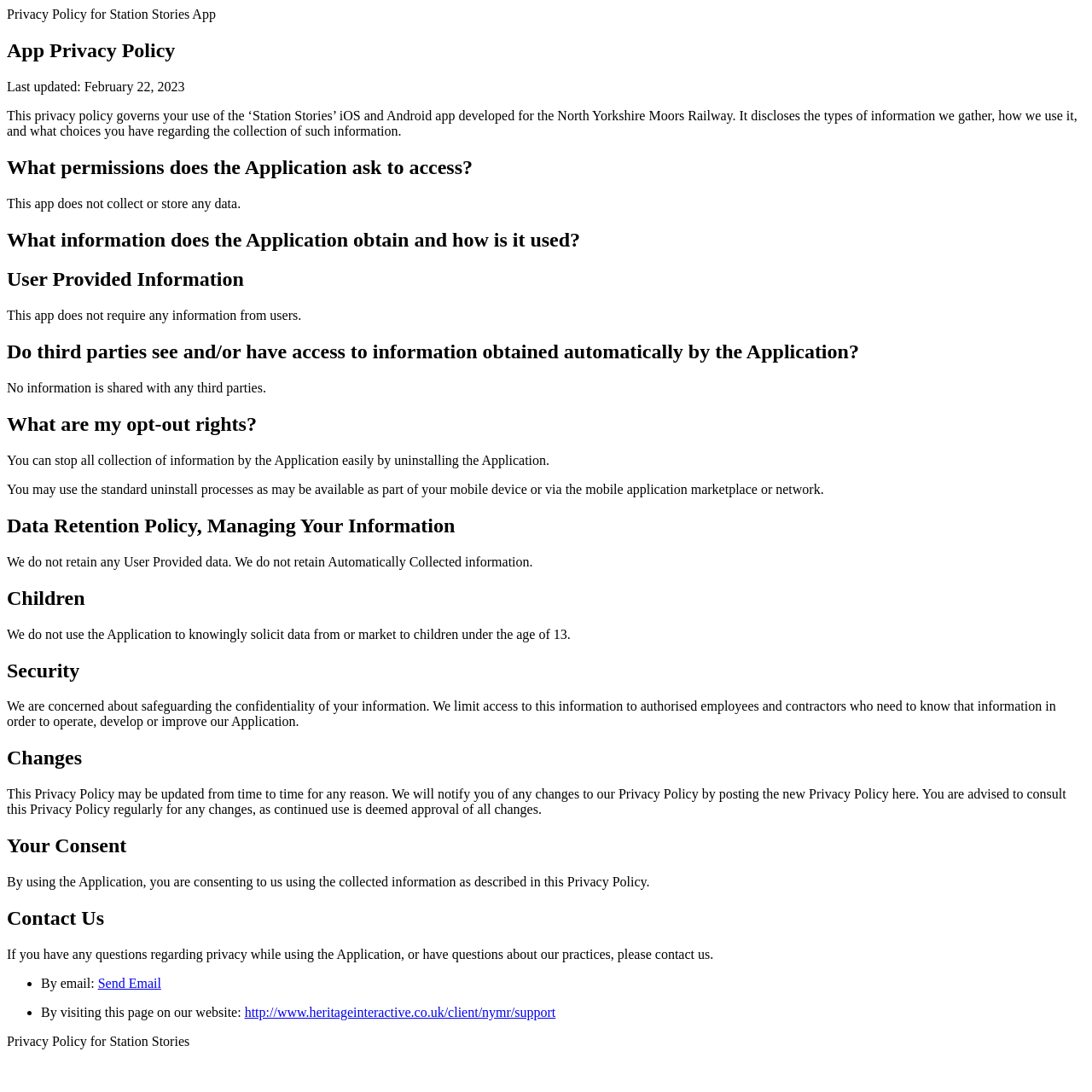What is the age limit for using the app?
Carefully analyze the image and provide a detailed answer to the question.

The privacy policy states that the app does not knowingly solicit data from or market to children under the age of 13, which implies that the app is intended for users aged 13 and above.